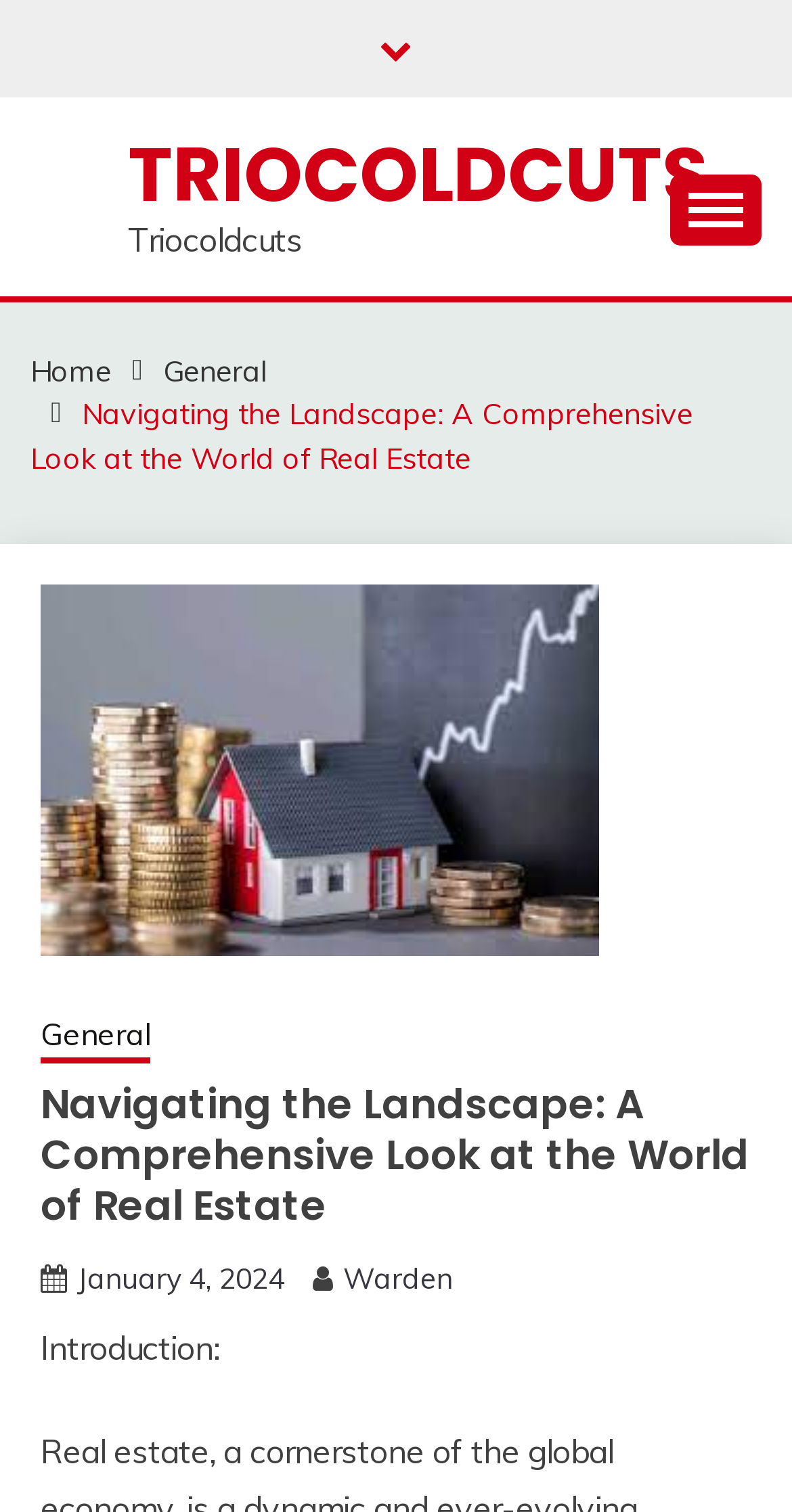Predict the bounding box of the UI element based on this description: "parent_node: Skip to content".

[0.805, 0.796, 0.923, 0.851]